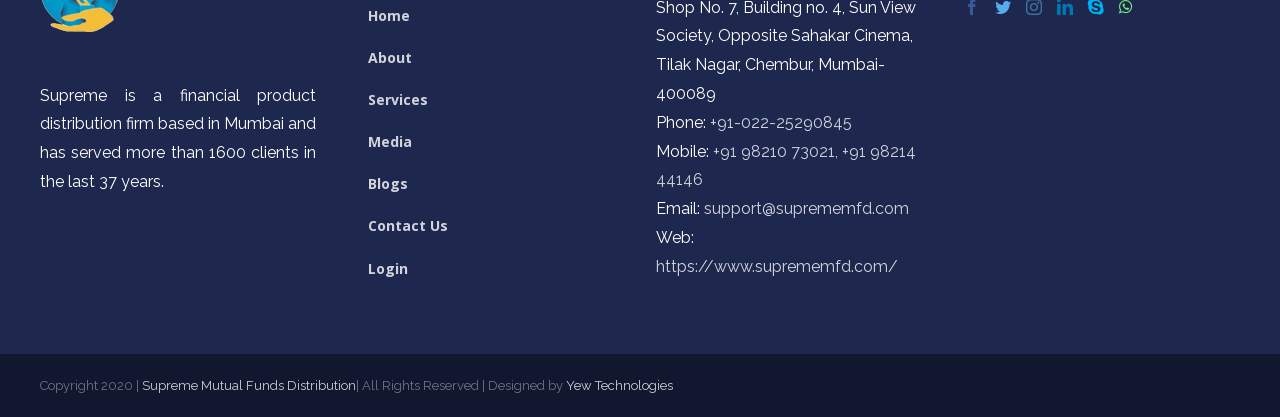Who designed the website?
Please answer the question as detailed as possible.

The website's designer is mentioned in the footer section, which states 'Designed by Yew Technologies'.